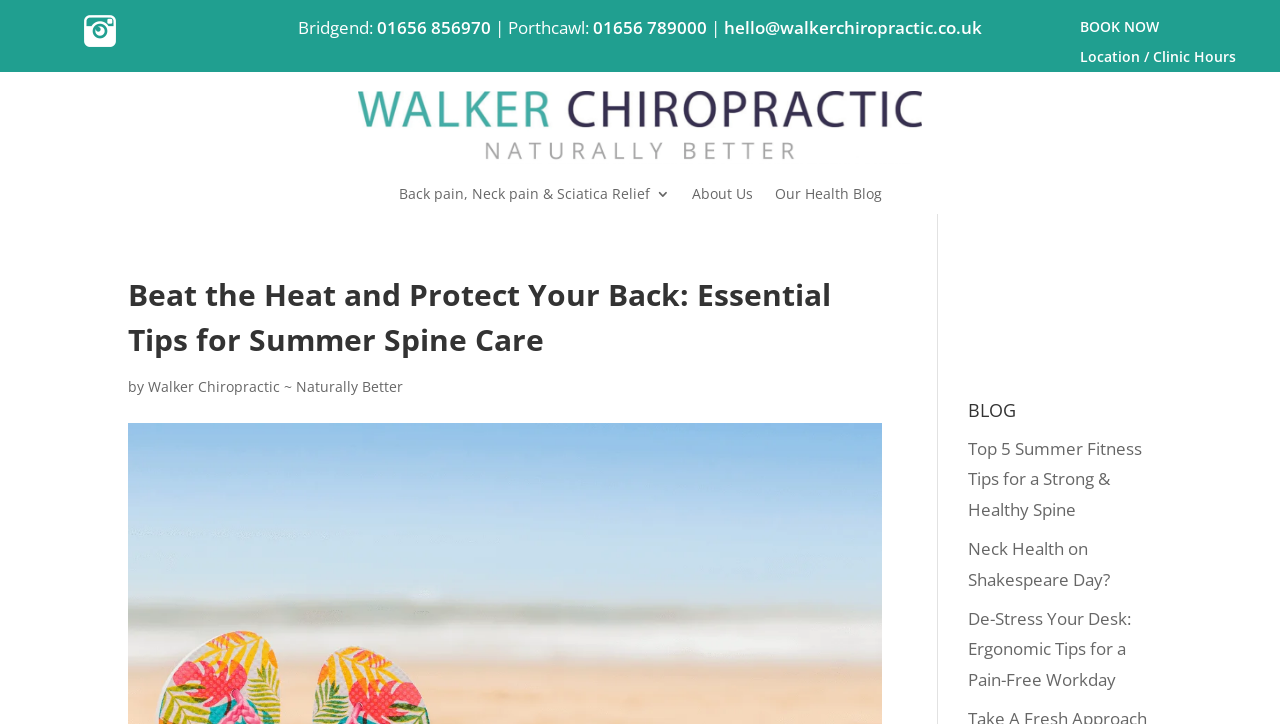Provide the bounding box coordinates of the HTML element this sentence describes: "Our Health Blog".

[0.605, 0.258, 0.689, 0.288]